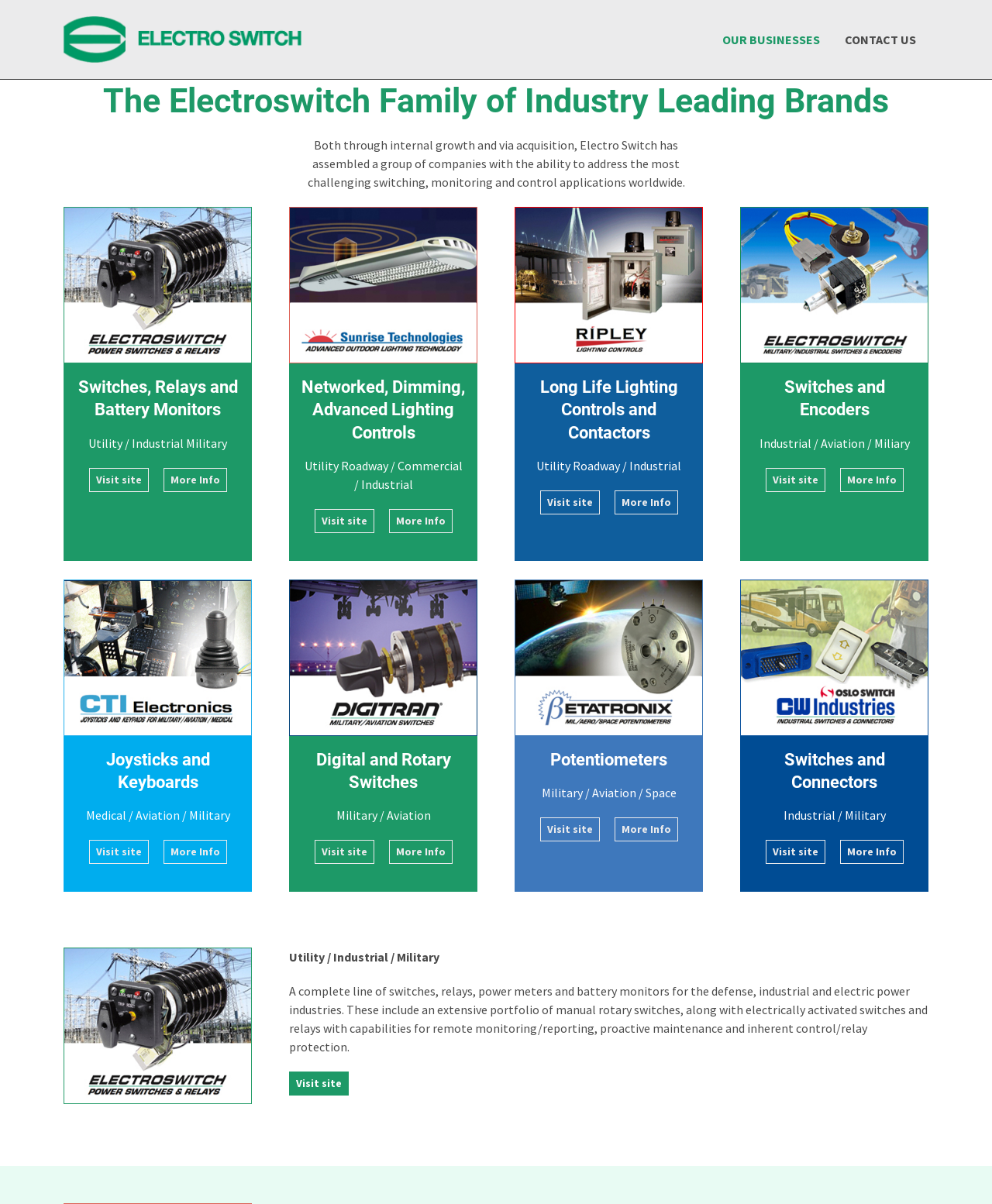Given the element description title="Home", predict the bounding box coordinates for the UI element in the webpage screenshot. The format should be (top-left x, top-left y, bottom-right x, bottom-right y), and the values should be between 0 and 1.

[0.064, 0.014, 0.317, 0.052]